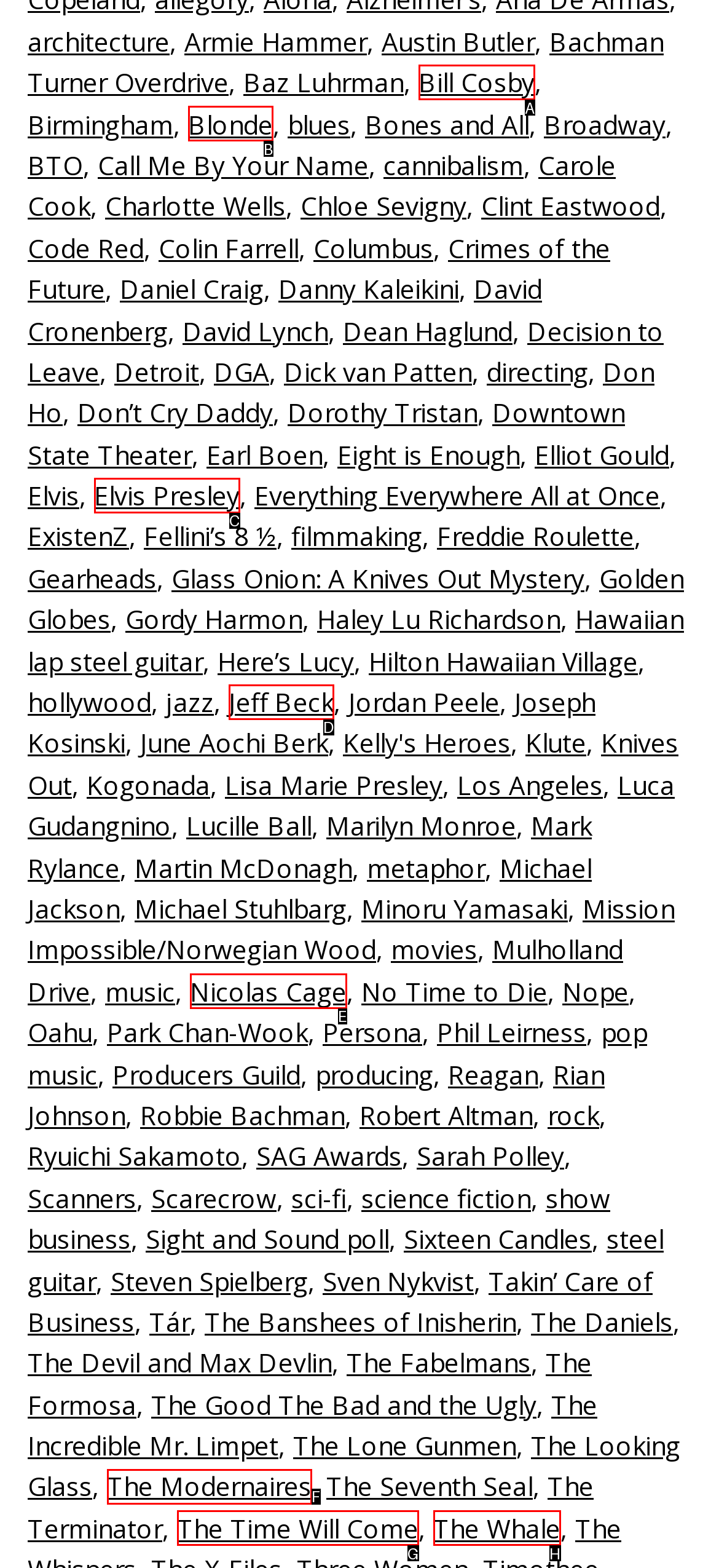Which HTML element fits the description: Bill Cosby? Respond with the letter of the appropriate option directly.

A